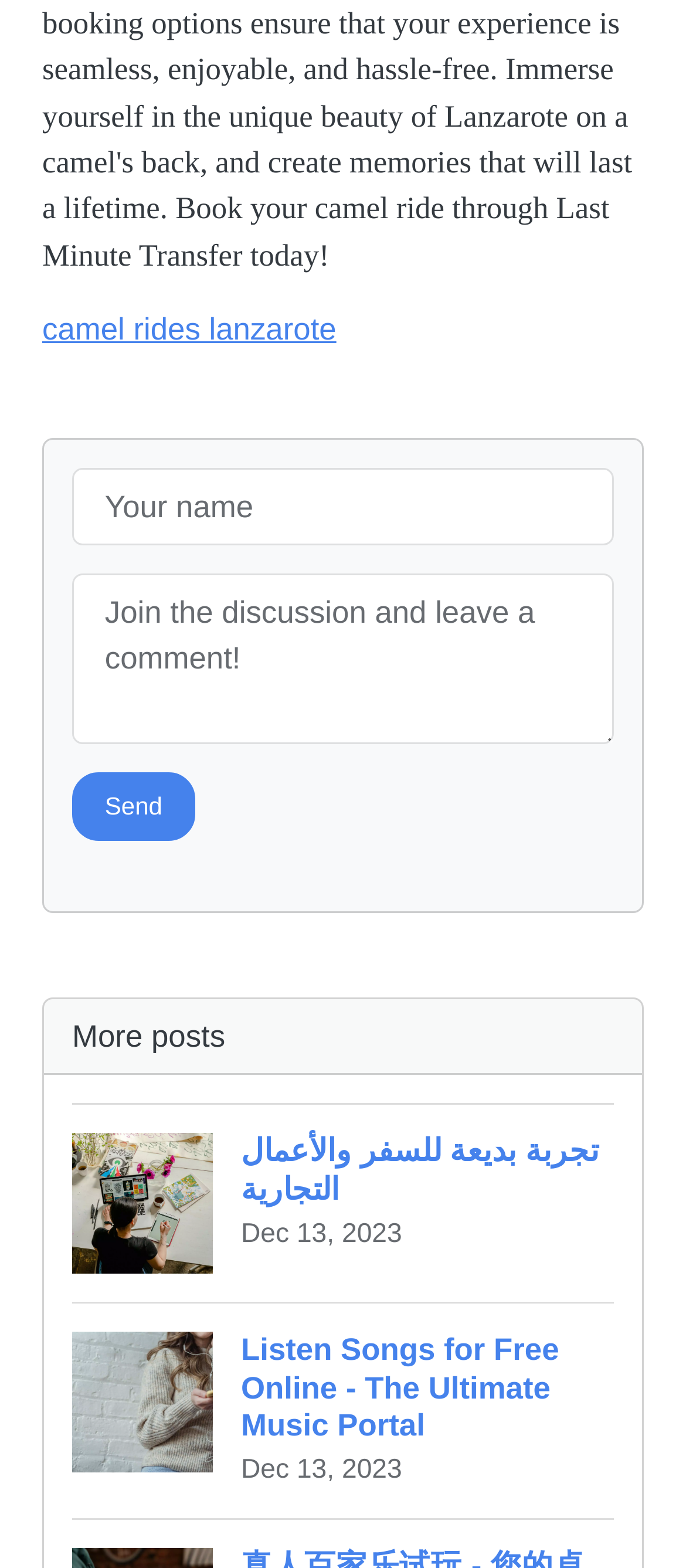Find the bounding box of the UI element described as follows: "name="commentUsername" placeholder="Your name"".

[0.105, 0.298, 0.895, 0.348]